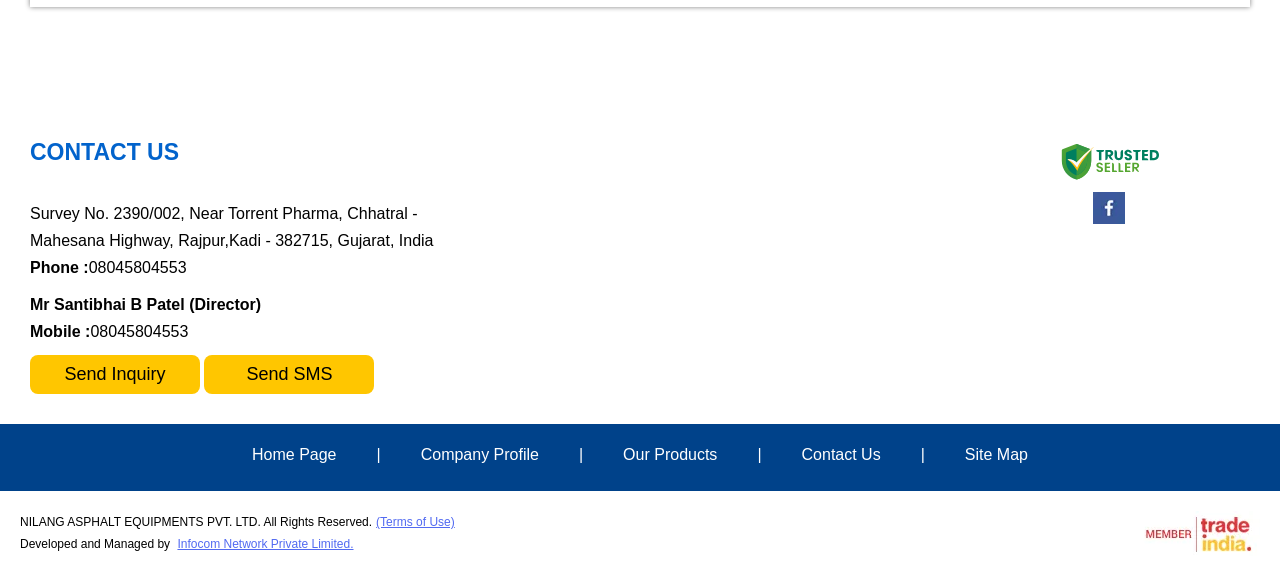What is the company's name?
Respond to the question with a single word or phrase according to the image.

NILANG ASPHALT EQUIPMENTS PVT. LTD.